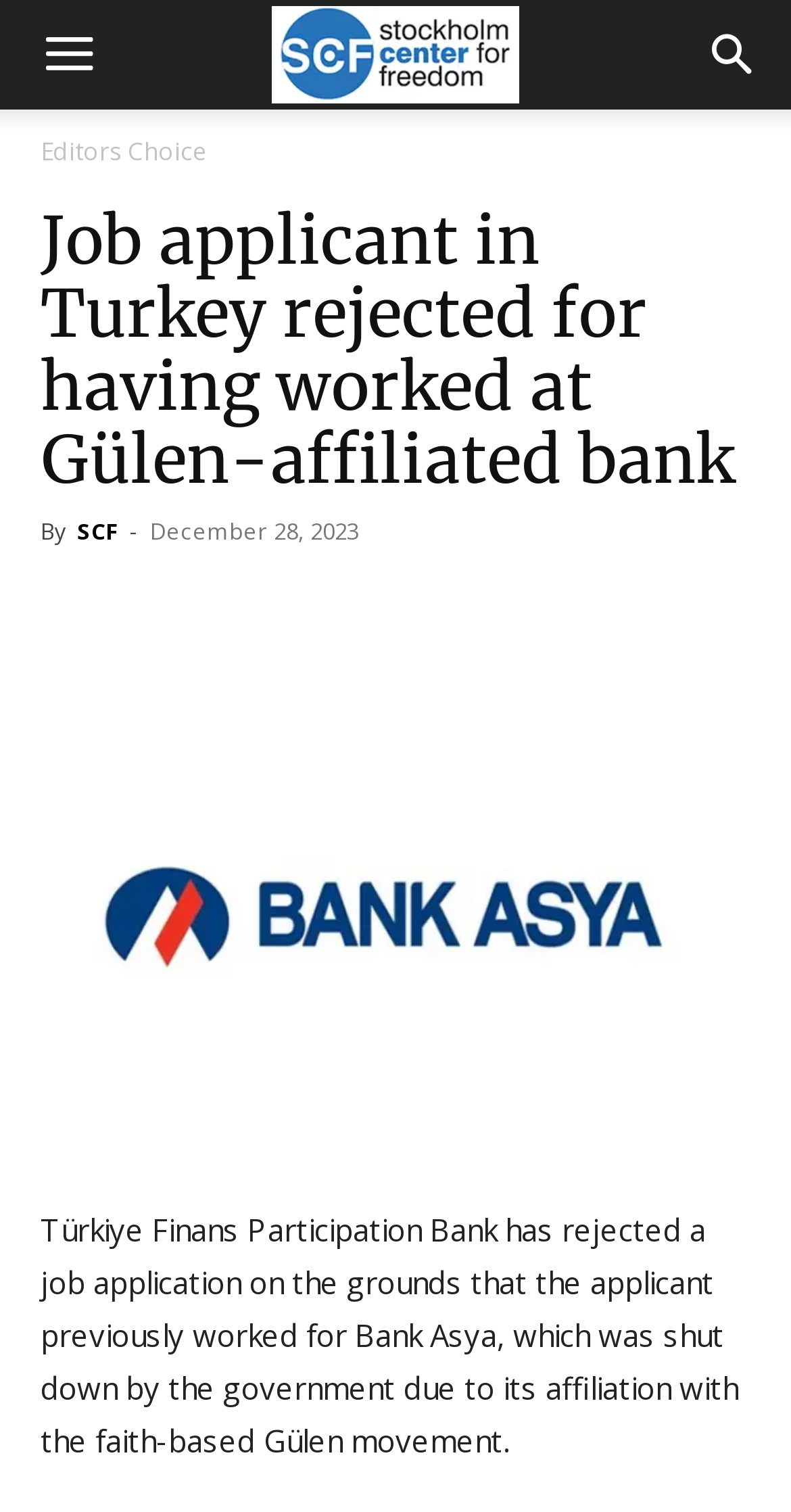Please examine the image and answer the question with a detailed explanation:
How many social media links are available?

I found this answer by counting the number of social media links in the webpage, which are represented by icons and are located below the main heading.